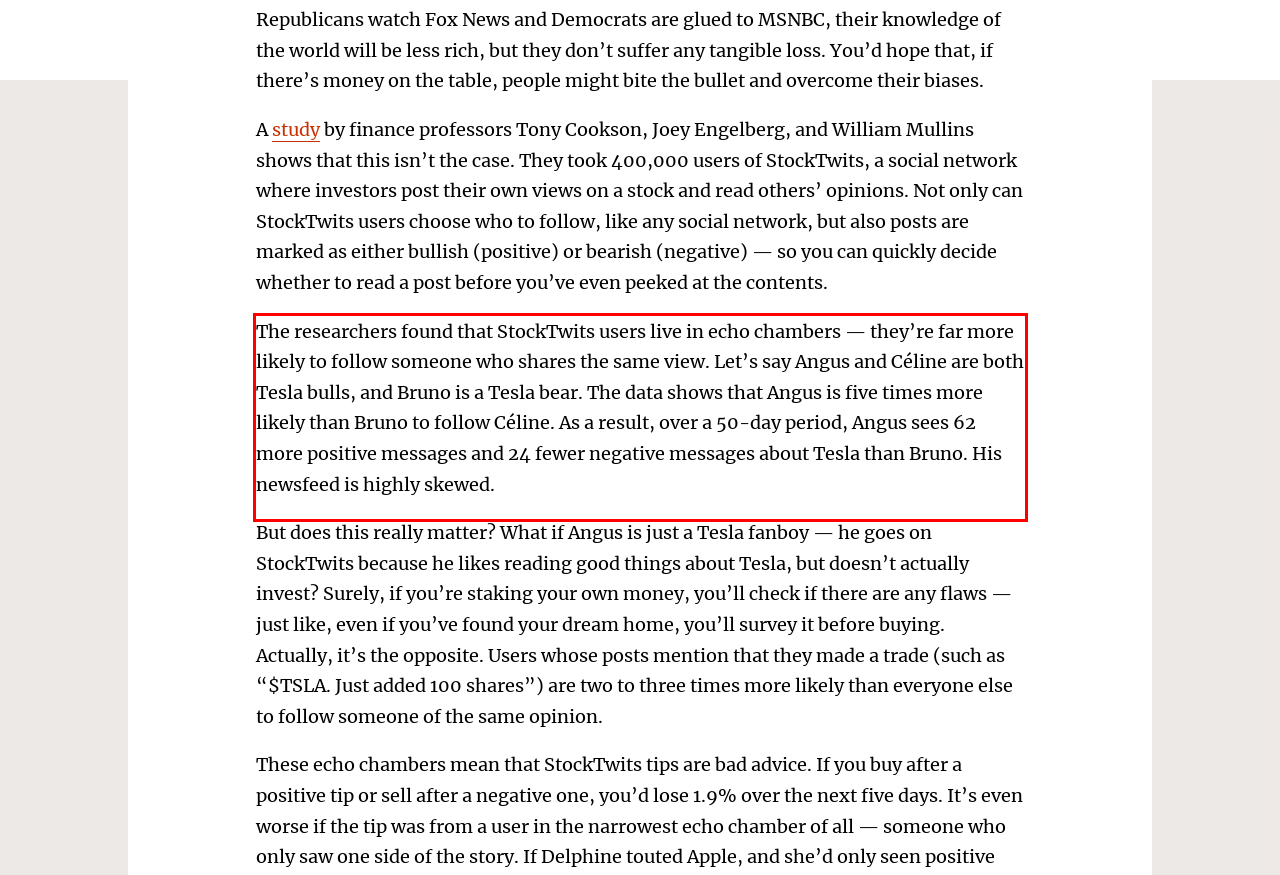Identify the red bounding box in the webpage screenshot and perform OCR to generate the text content enclosed.

The researchers found that StockTwits users live in echo chambers — they’re far more likely to follow someone who shares the same view. Let’s say Angus and Céline are both Tesla bulls, and Bruno is a Tesla bear. The data shows that Angus is five times more likely than Bruno to follow Céline. As a result, over a 50-day period, Angus sees 62 more positive messages and 24 fewer negative messages about Tesla than Bruno. His newsfeed is highly skewed.